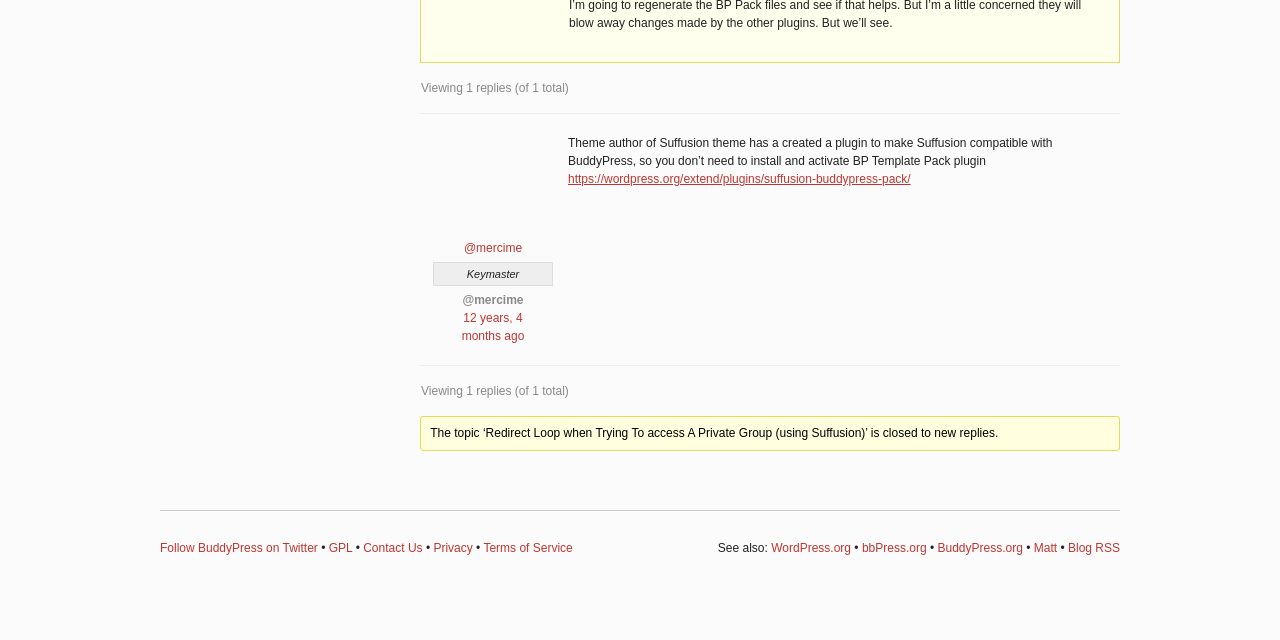Find the bounding box of the web element that fits this description: "Follow BuddyPress on Twitter".

[0.125, 0.845, 0.248, 0.867]